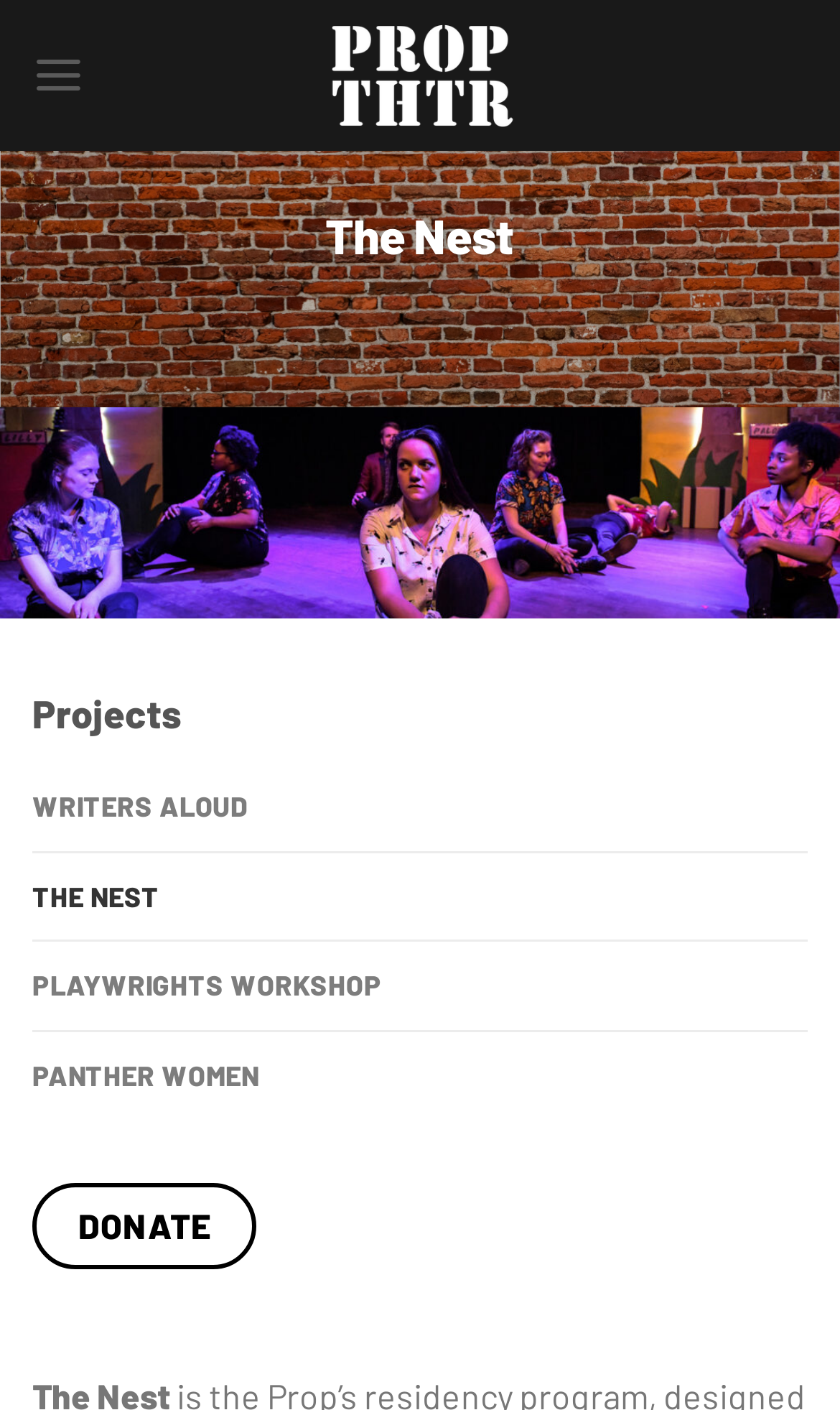Give a succinct answer to this question in a single word or phrase: 
What is the purpose of the 'DONATE' link?

To donate to the organization